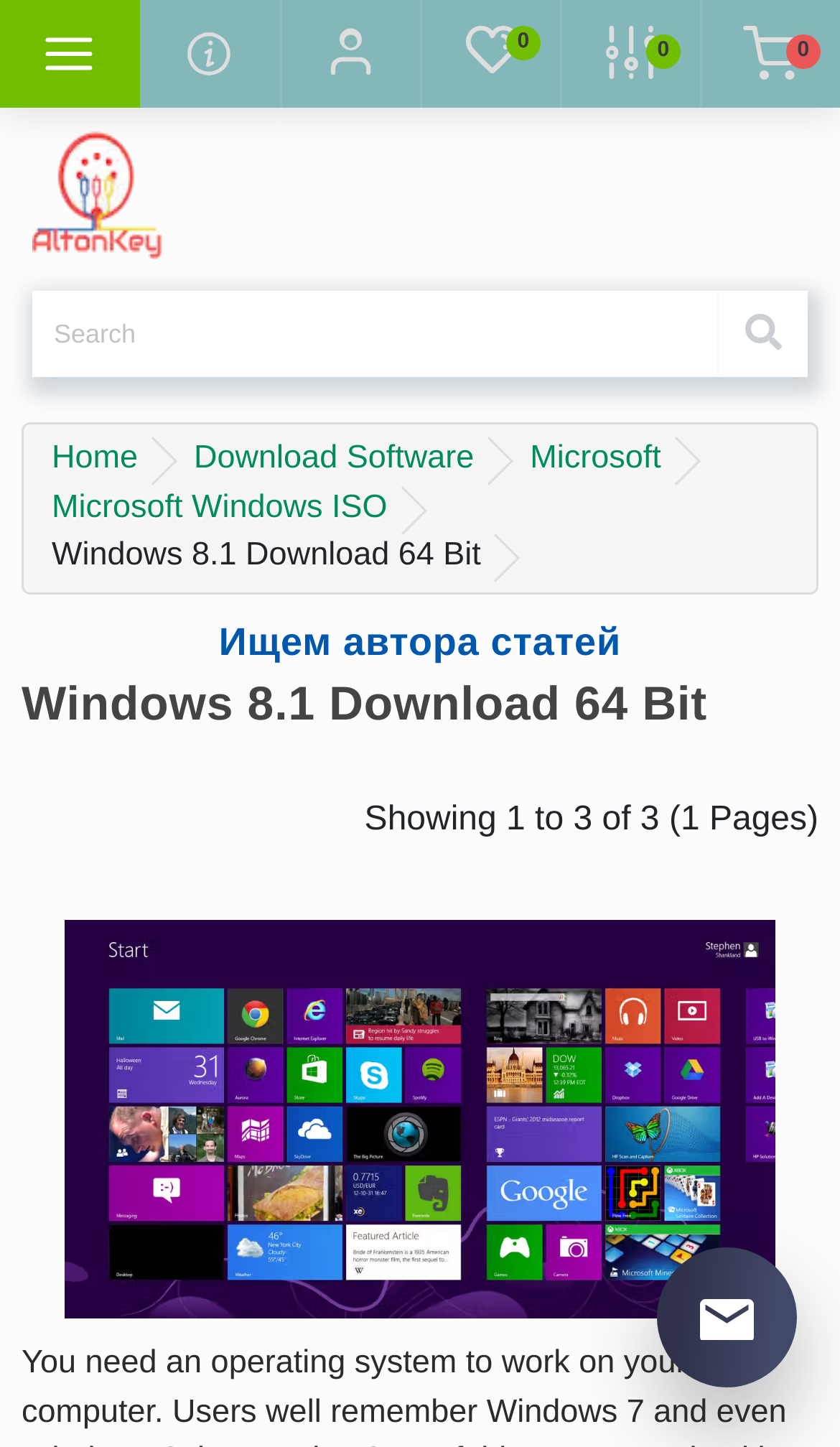Please specify the bounding box coordinates of the clickable section necessary to execute the following command: "Click the Home link".

None